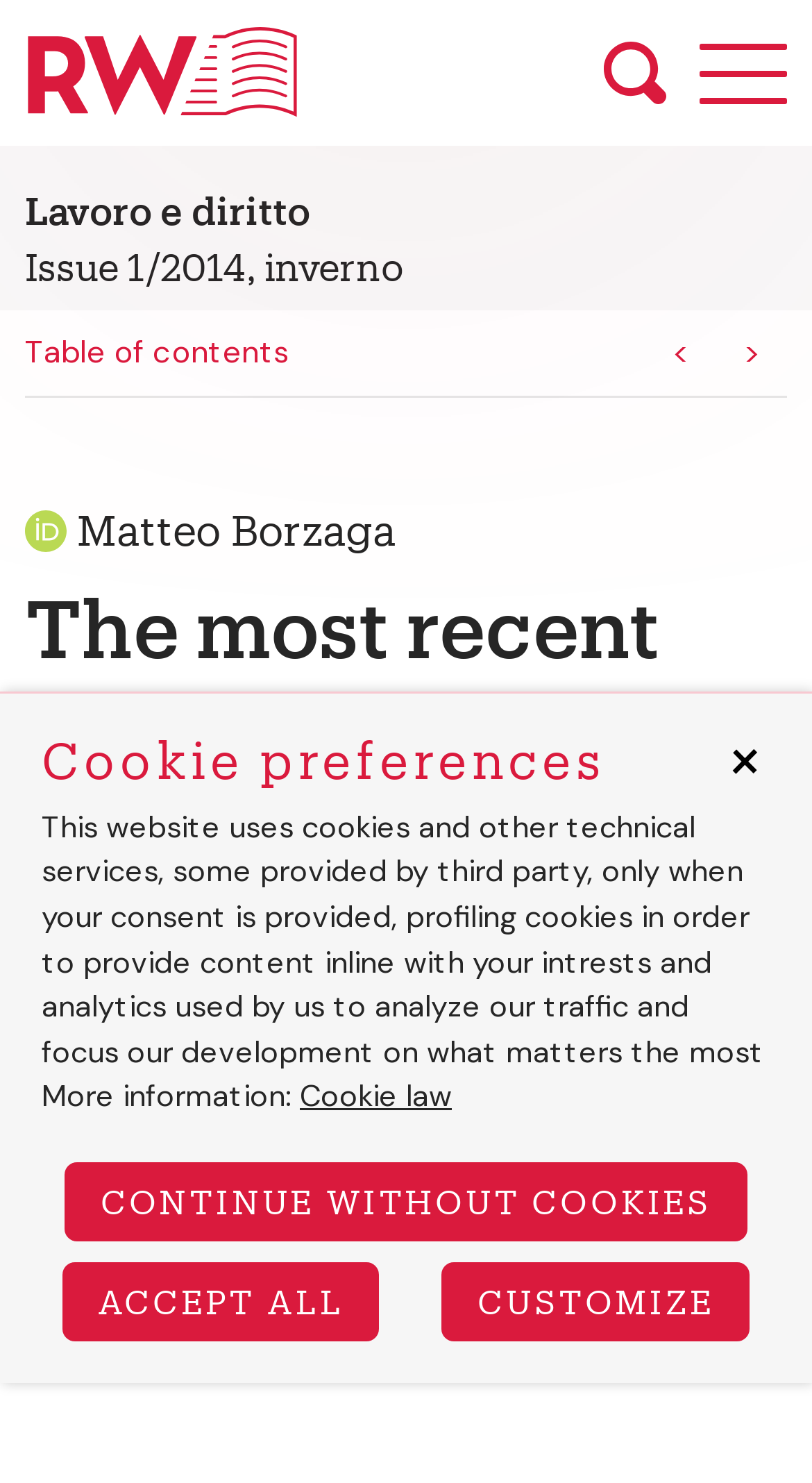Answer in one word or a short phrase: 
Who is the author of the article?

Matteo Borzaga